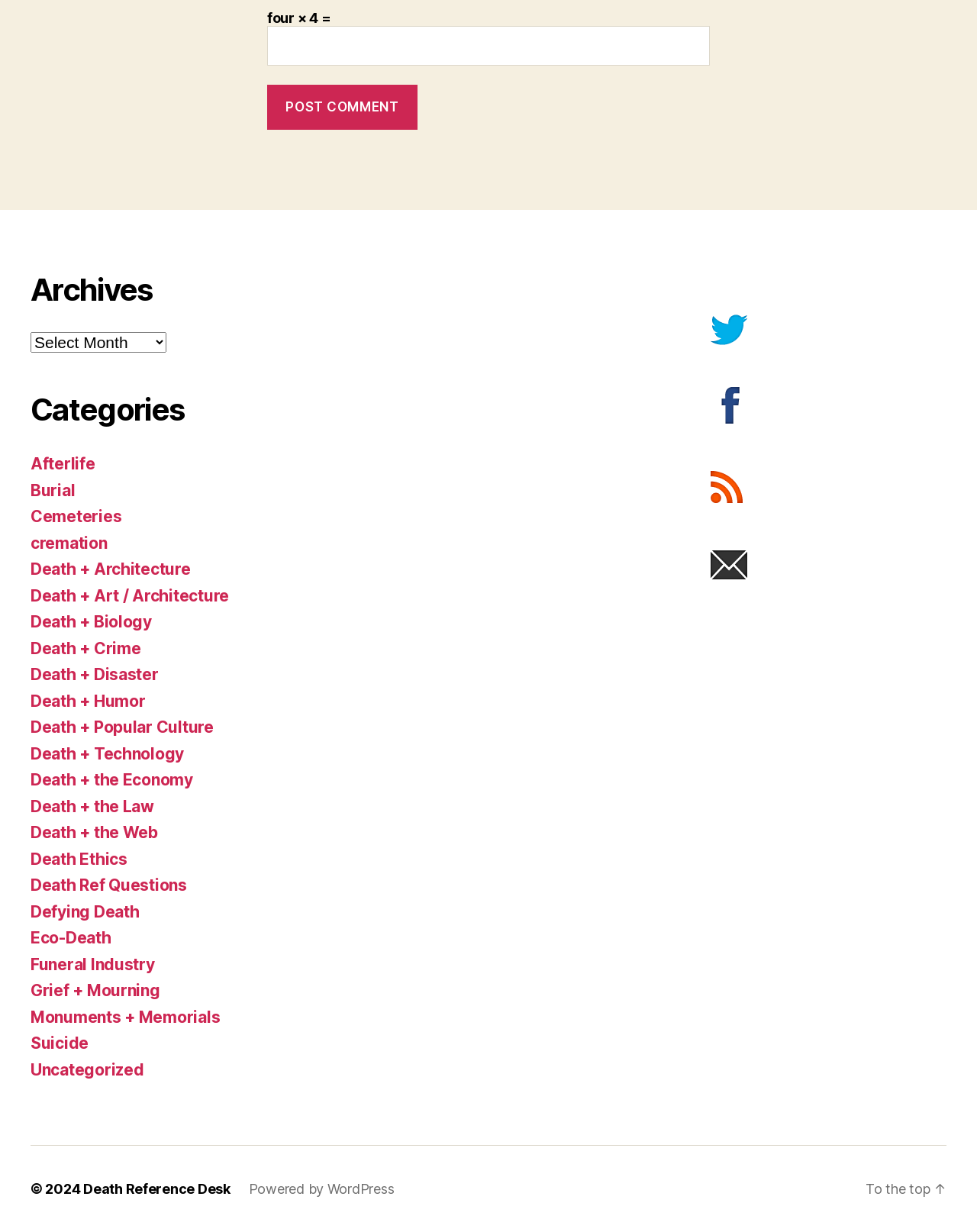Determine the bounding box for the UI element that matches this description: "Death + Biology".

[0.031, 0.497, 0.155, 0.512]